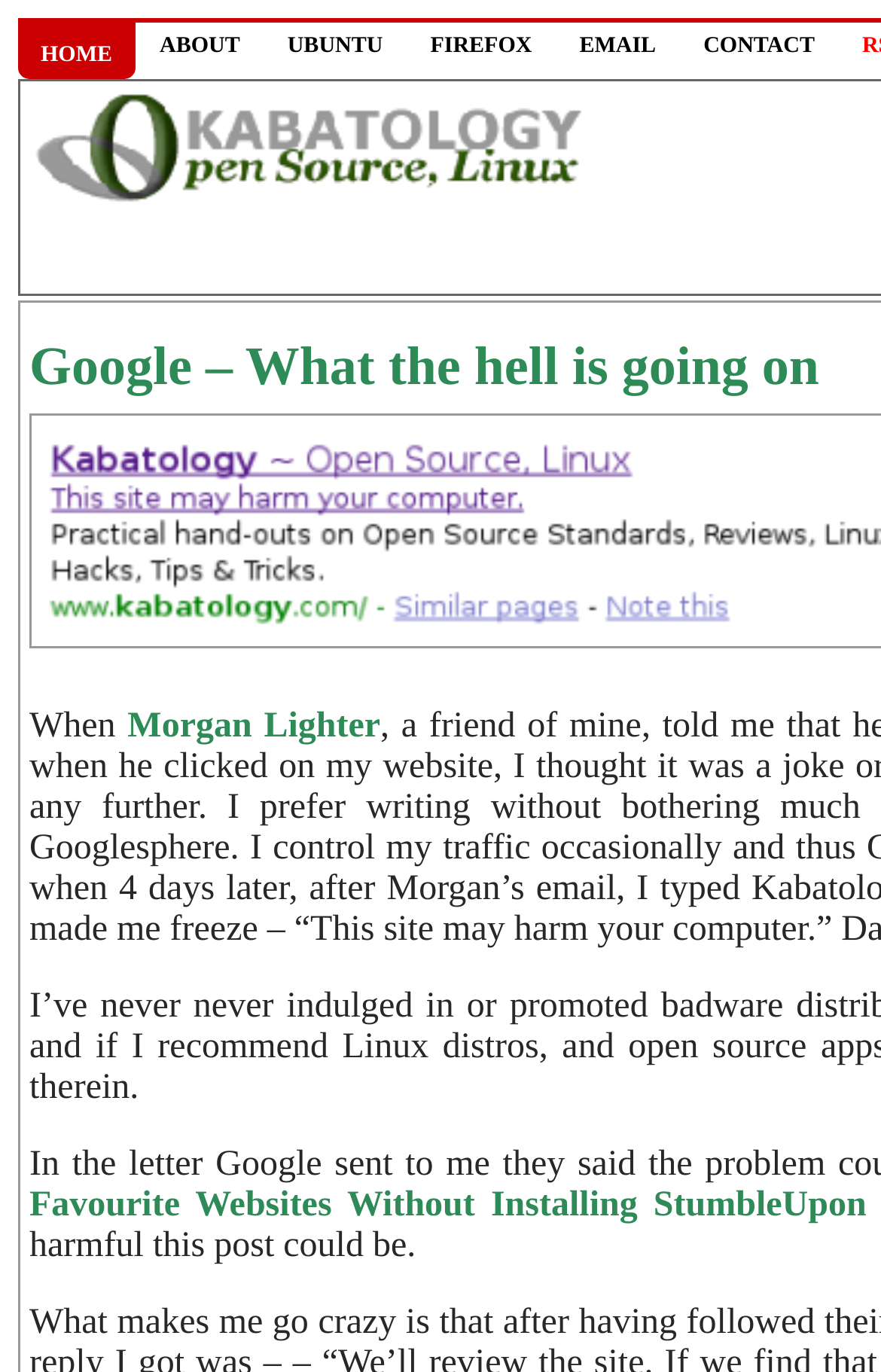Show the bounding box coordinates of the region that should be clicked to follow the instruction: "visit Morgan Lighter's page."

[0.145, 0.515, 0.432, 0.543]